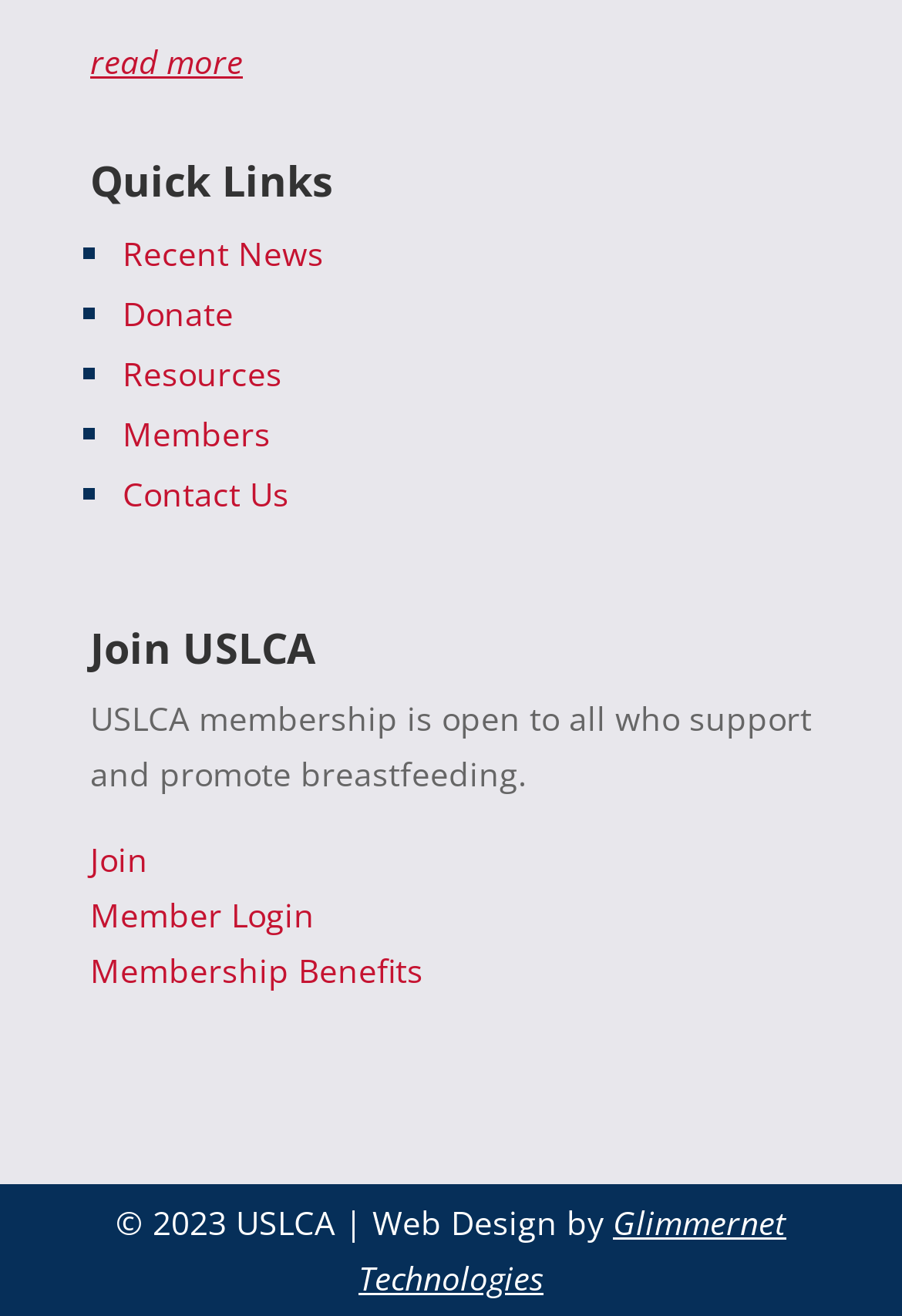What is the last link on the webpage?
Use the image to answer the question with a single word or phrase.

Glimmernet Technologies